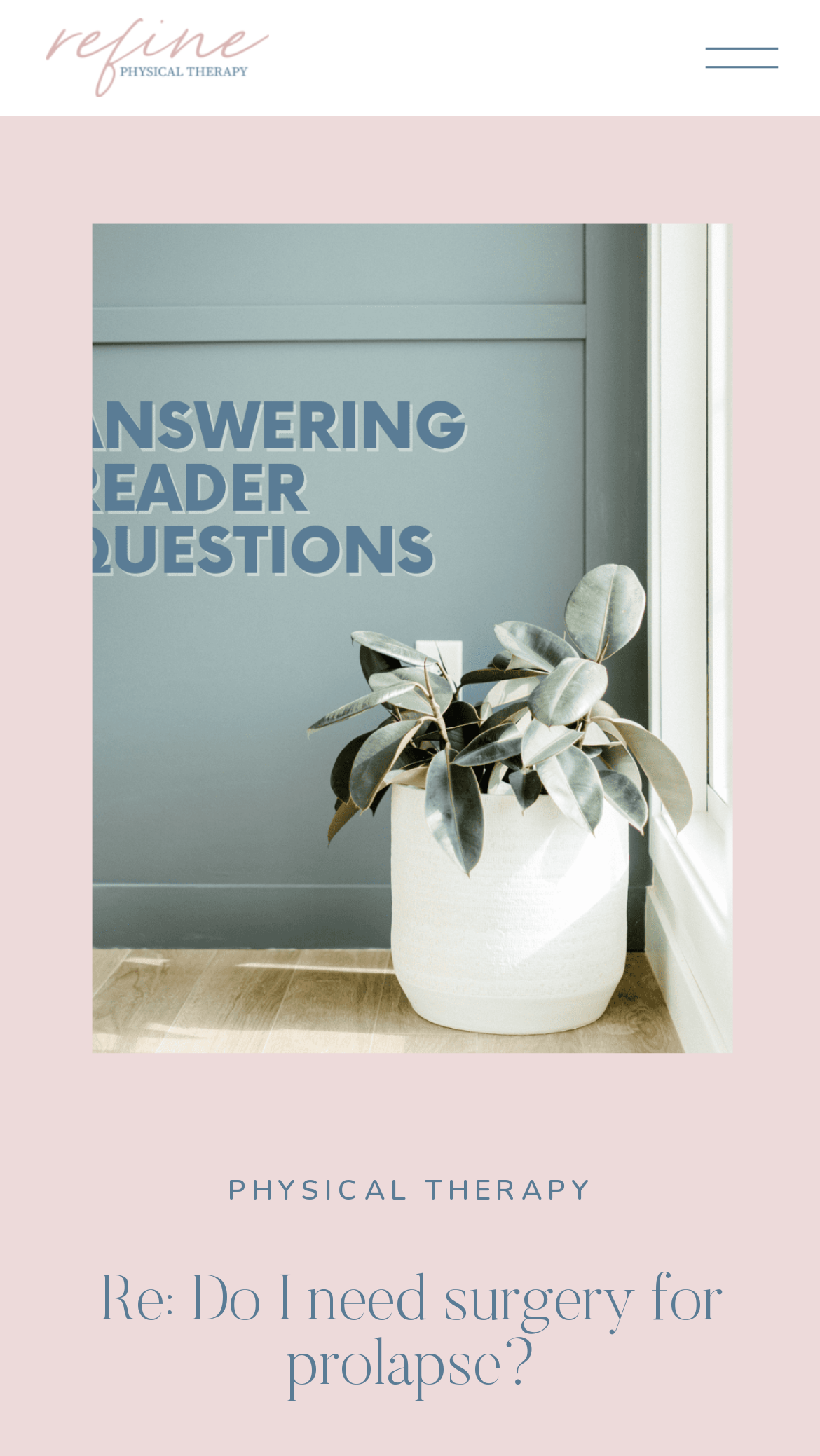Find the bounding box of the web element that fits this description: "http://www.xraylith.wisc.edu/~khan/".

None